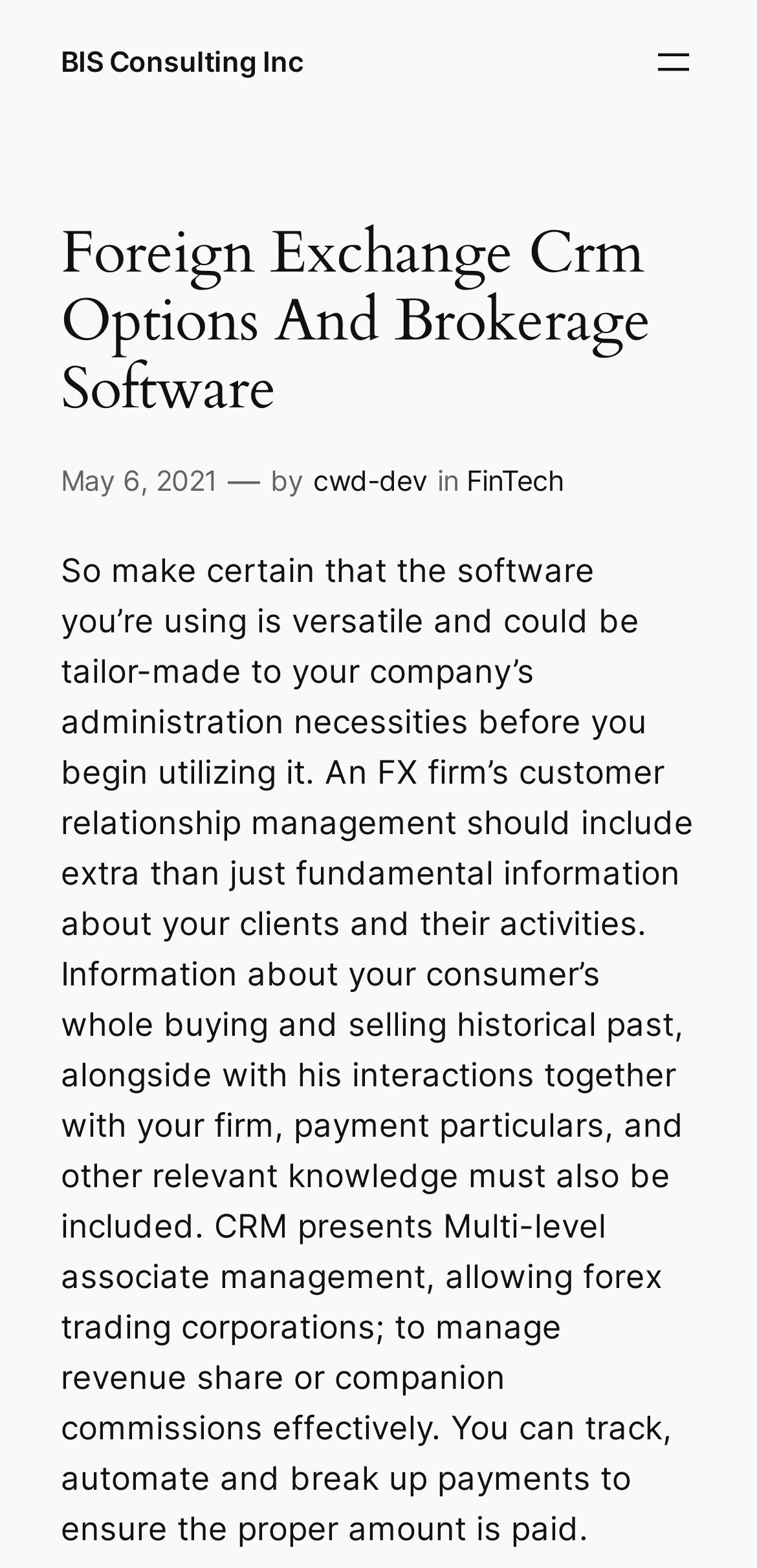Can you extract the primary headline text from the webpage?

Foreign Exchange Crm Options And Brokerage Software